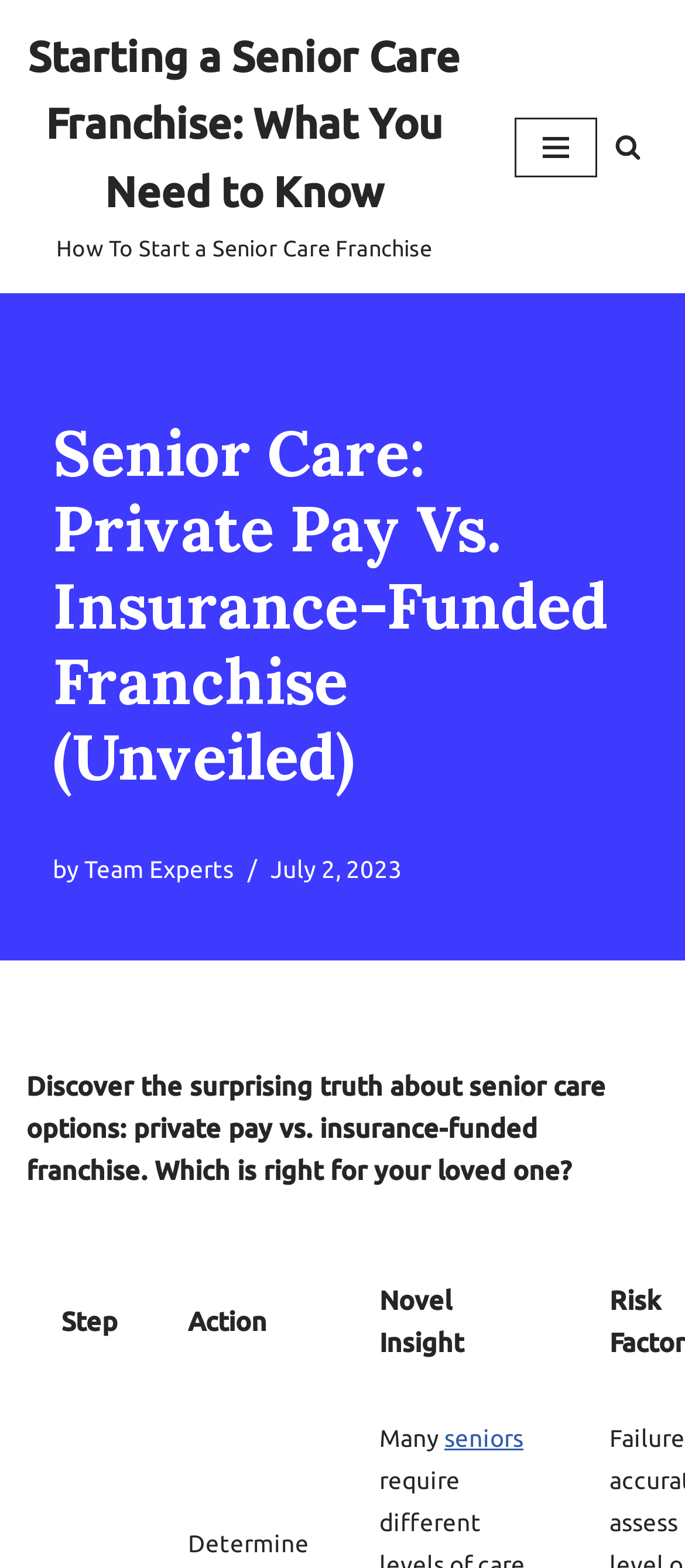Answer the question briefly using a single word or phrase: 
What is the topic of the article?

Senior Care